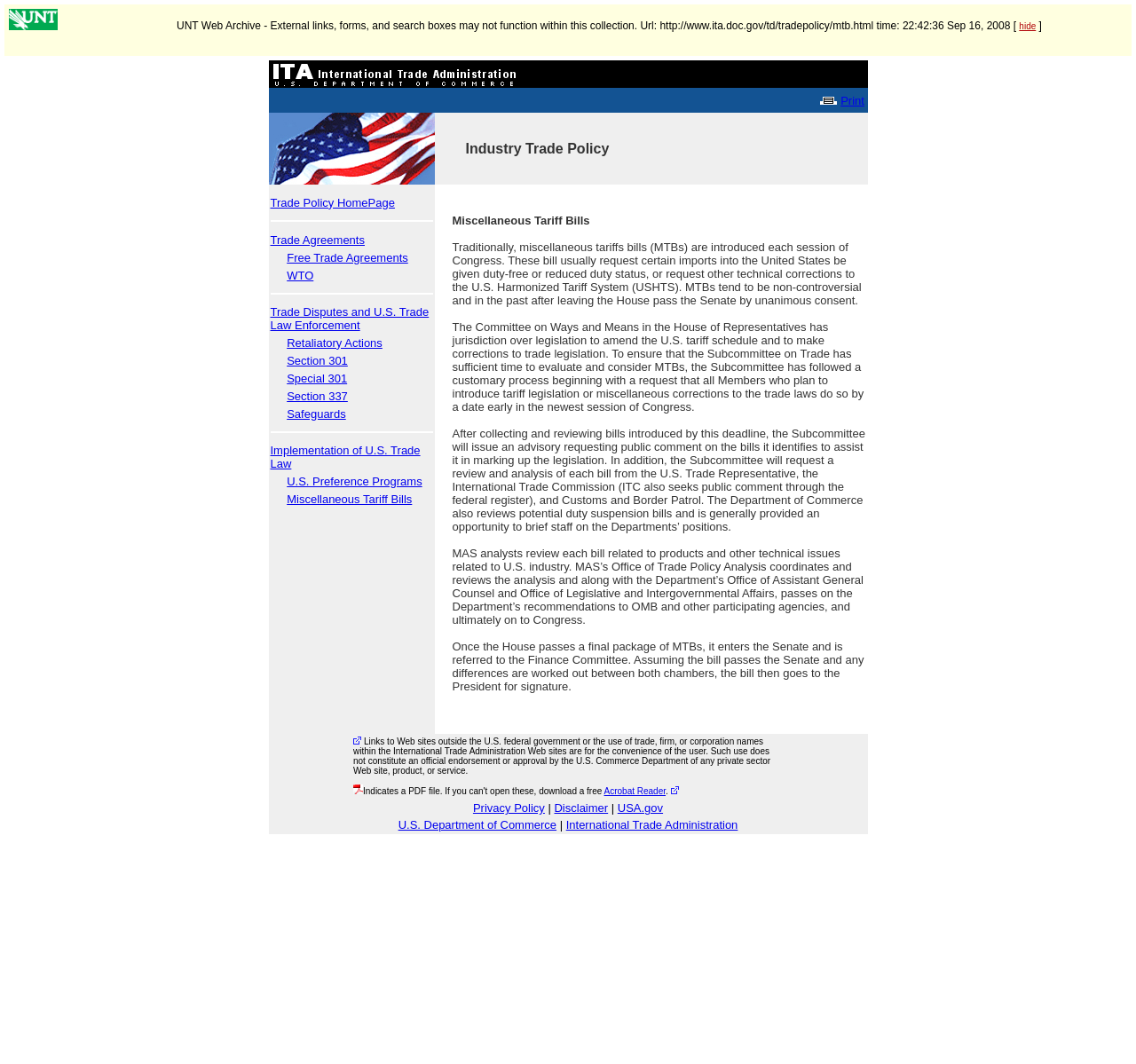What is the header image of ITA?
Please provide a single word or phrase answer based on the image.

ITA header image